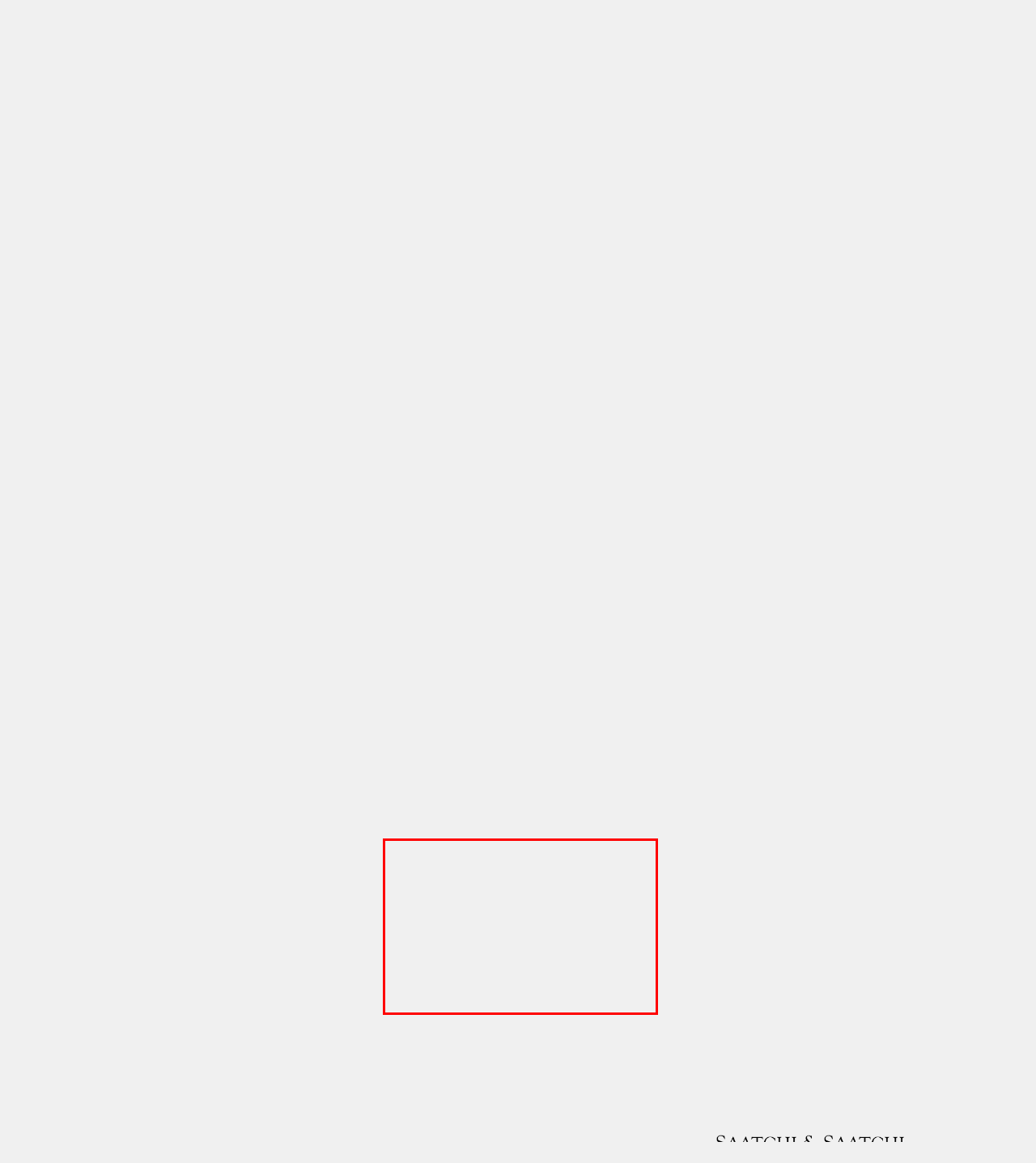Examine the screenshot of the webpage, locate the red bounding box, and generate the text contained within it.

"Adam is a longtime collaborator and my go-to for all that is "online". He got my first website up and running almost 20 years ago and his direction has been invaluable ever since. He and his team created a beautiful and functional user experience that's elevated our brand presence. Wouldn't work with anyone else when it comes to the world wide web." – JAMES REID Owner & Director, Motioneer Productions Inc.